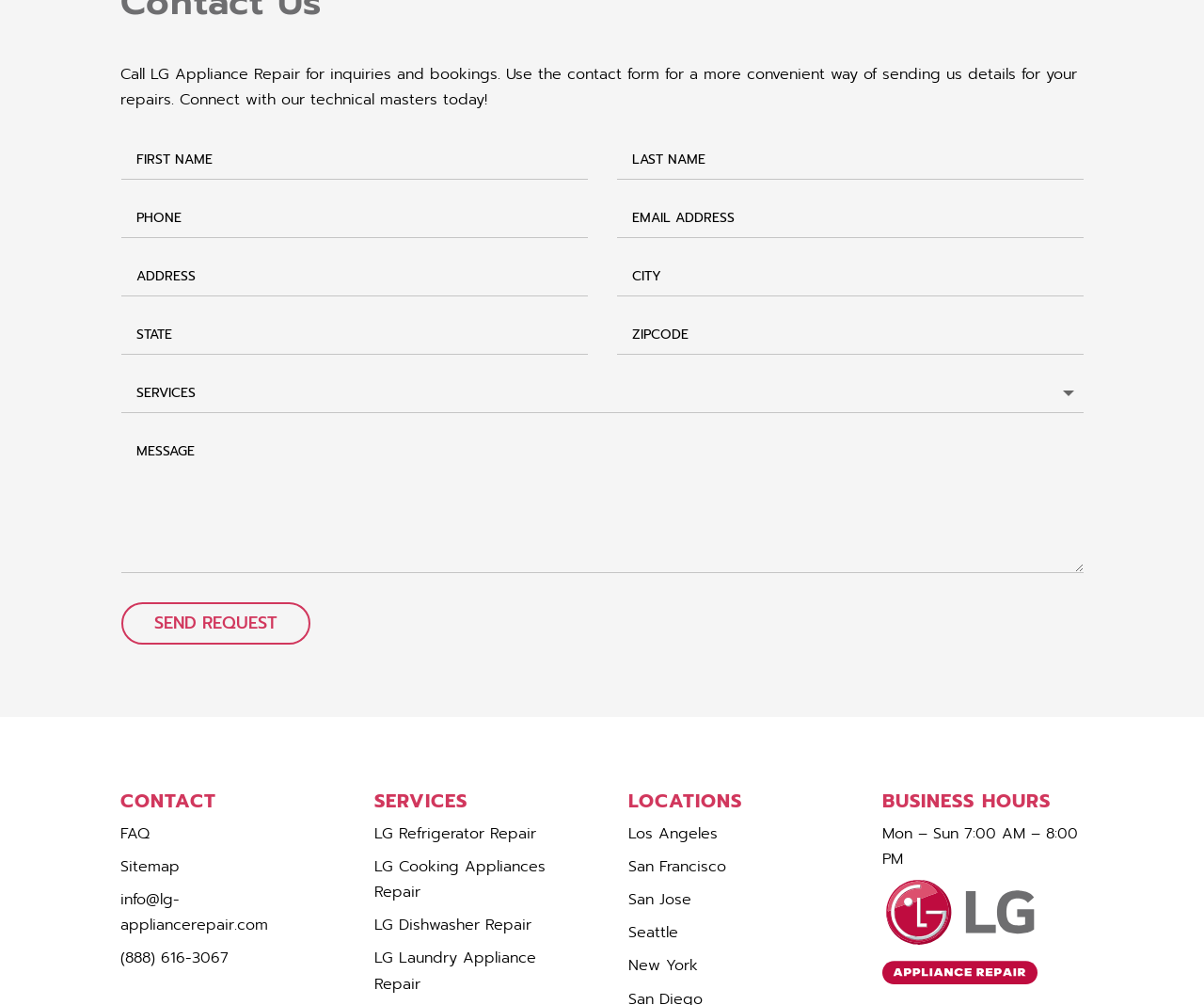Please determine the bounding box coordinates of the area that needs to be clicked to complete this task: 'Search for Hansard debates'. The coordinates must be four float numbers between 0 and 1, formatted as [left, top, right, bottom].

None